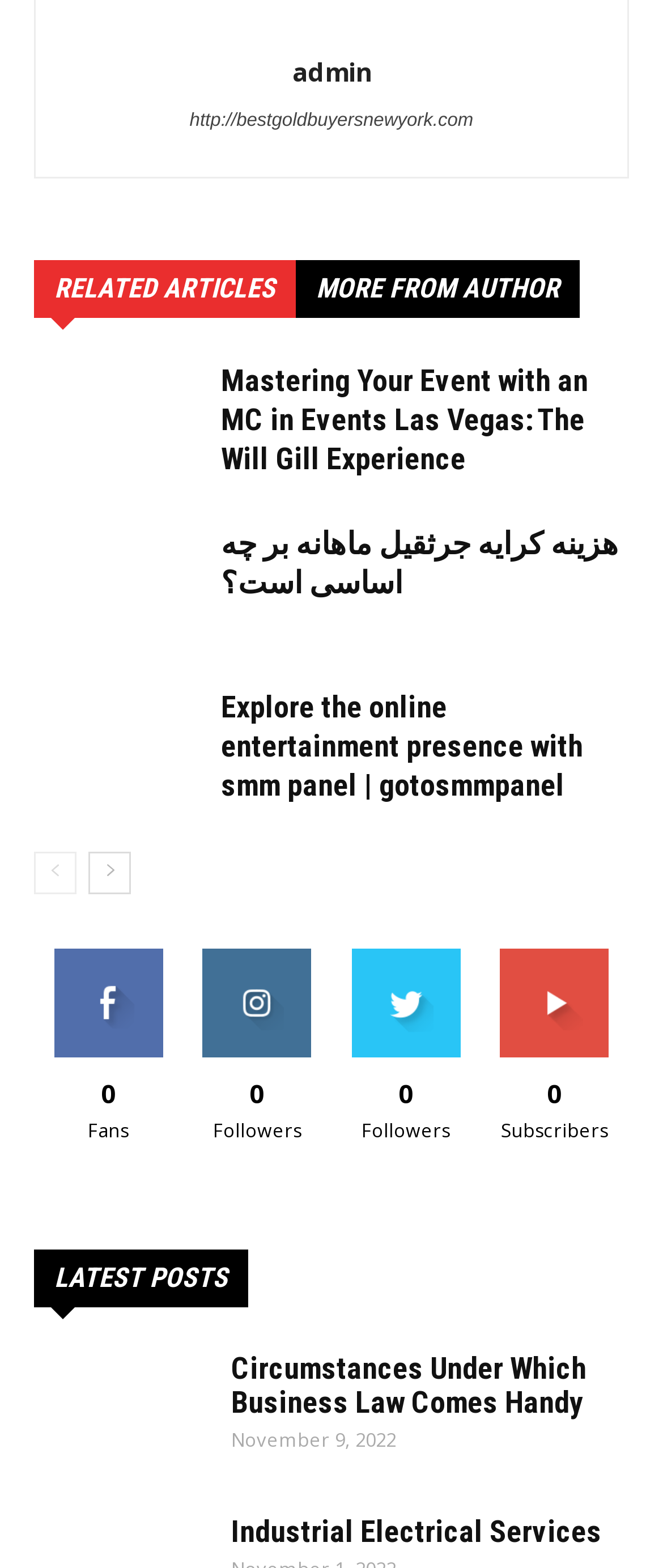Show me the bounding box coordinates of the clickable region to achieve the task as per the instruction: "Click on the link to explore online entertainment presence with smm panel".

[0.051, 0.439, 0.308, 0.513]